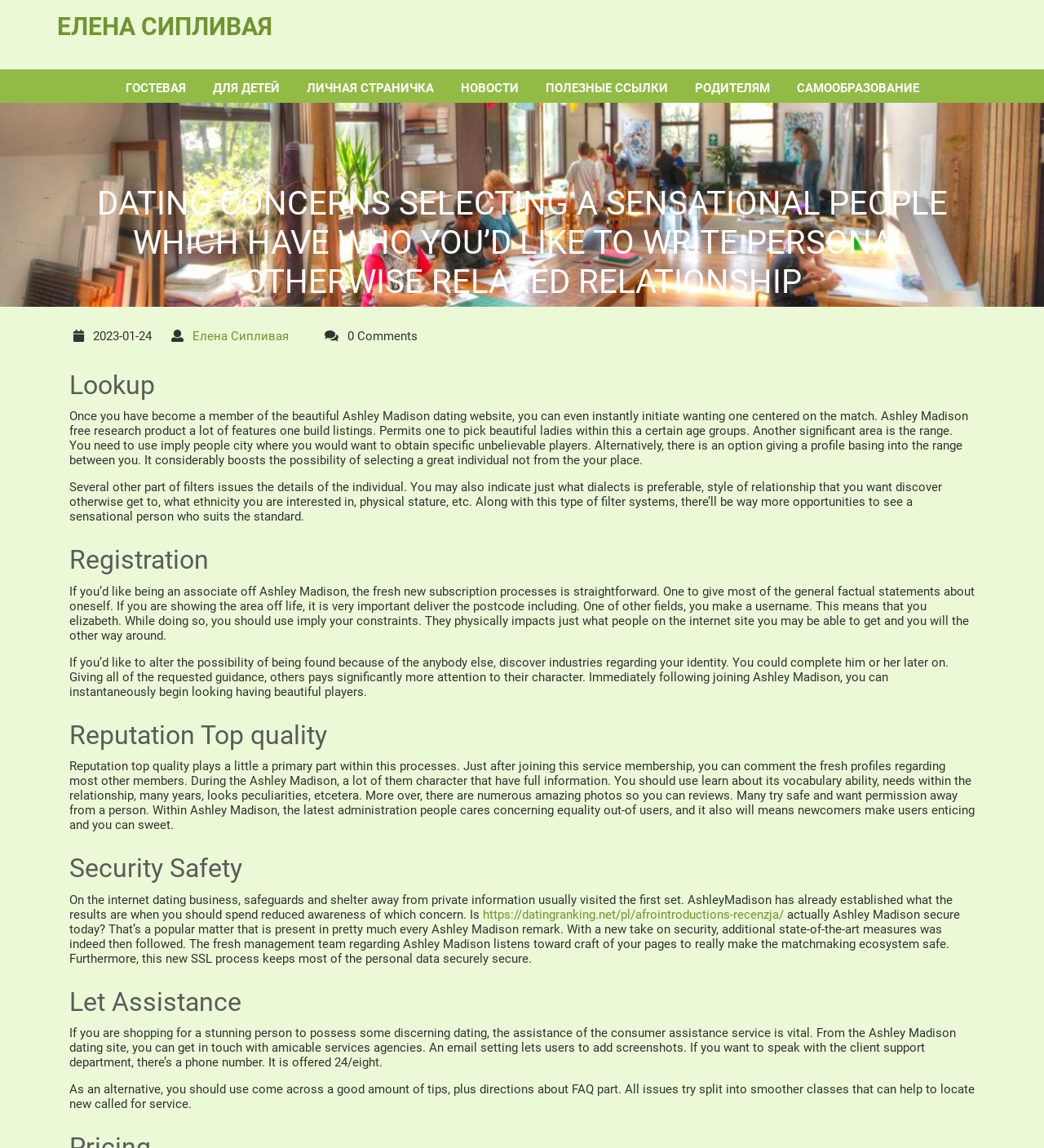Write an exhaustive caption that covers the webpage's main aspects.

This webpage is about dating concerns and selecting a sensational person for a personal or relaxed relationship. At the top, there are seven links in a row, including "ЕЛЕНА СИПЛИВАЯ", "ГОСТЕВАЯ", "ДЛЯ ДЕТЕЙ", "ЛИЧНАЯ СТРАНИЧКА", "НОВОСТИ", "ПОЛЕЗНЫЕ ССЫЛКИ", and "РОДИТЕЛЯМ". Below these links, there is a heading that repeats the title of the webpage.

On the left side of the page, there is a column of headings, including "Lookup", "Registration", "Reputation Top quality", "Security Safety", and "Let Assistance". Each heading is followed by one or more paragraphs of text that provide information and guidance on the respective topic.

The "Lookup" section explains how to use the Ashley Madison dating website to find a match, including the use of filters to select by age, location, language, and other criteria. The "Registration" section describes the simple process of signing up for the website, including providing general information about oneself and creating a username.

The "Reputation Top quality" section discusses the importance of reputation in the dating process, and how Ashley Madison allows users to comment on each other's profiles and view detailed information about potential matches. The "Security Safety" section addresses concerns about online safety and security, and explains the measures taken by Ashley Madison to protect user data.

Finally, the "Let Assistance" section provides information about the customer support services available to users, including email and phone support, as well as a FAQ section with categorized tips and guidance.